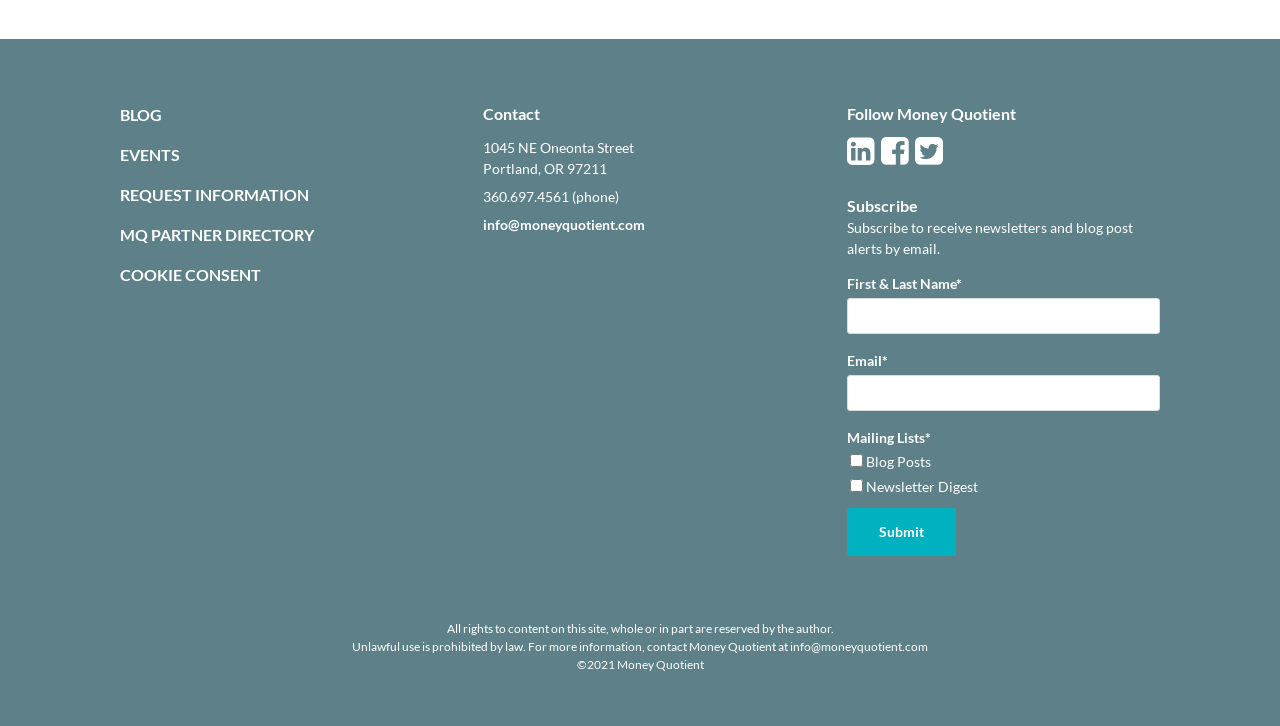Please locate the bounding box coordinates of the element that should be clicked to complete the given instruction: "Enter First & Last Name".

[0.661, 0.41, 0.906, 0.459]